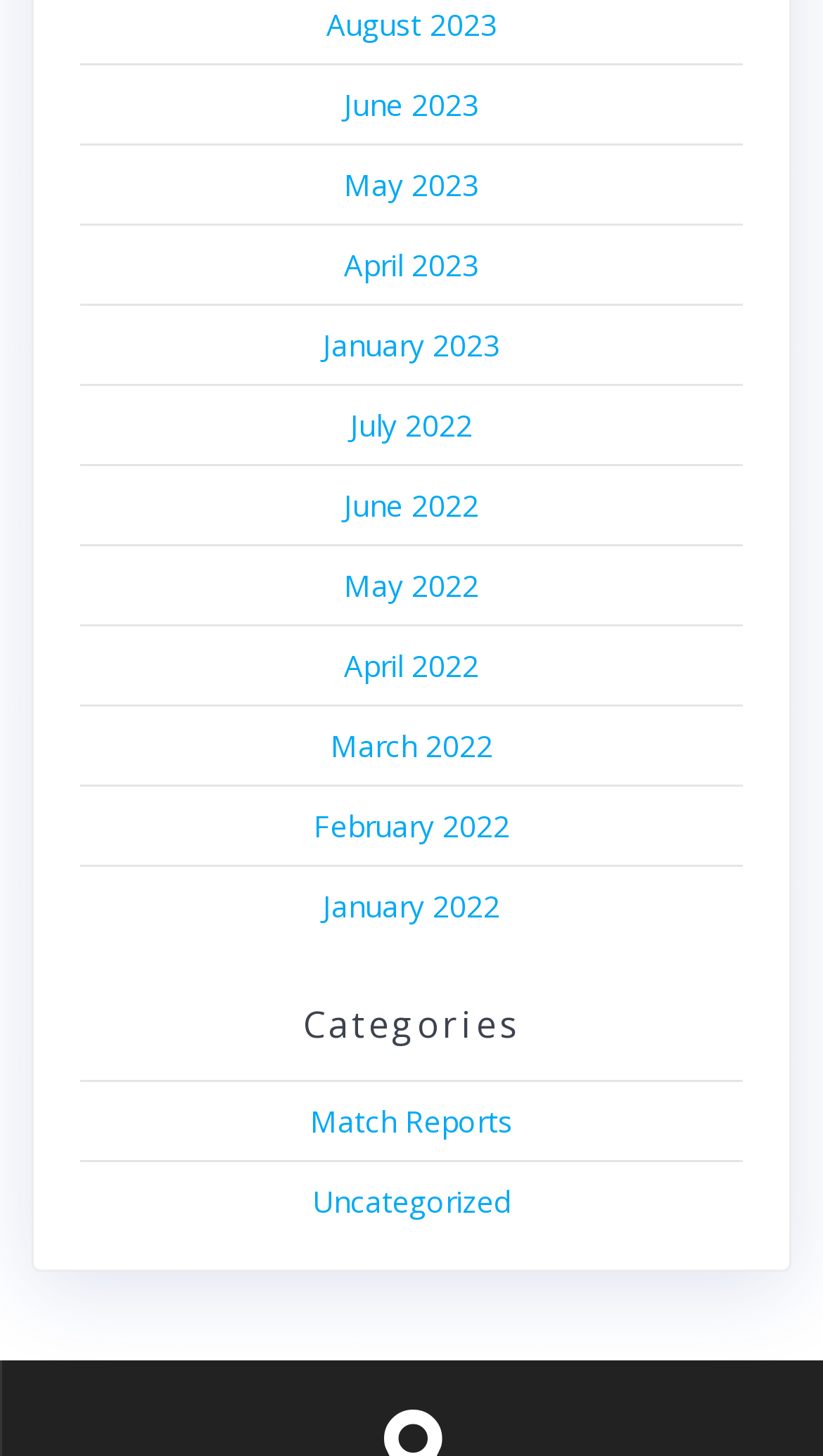Please determine the bounding box coordinates of the element to click on in order to accomplish the following task: "Read Categories". Ensure the coordinates are four float numbers ranging from 0 to 1, i.e., [left, top, right, bottom].

[0.098, 0.689, 0.902, 0.718]